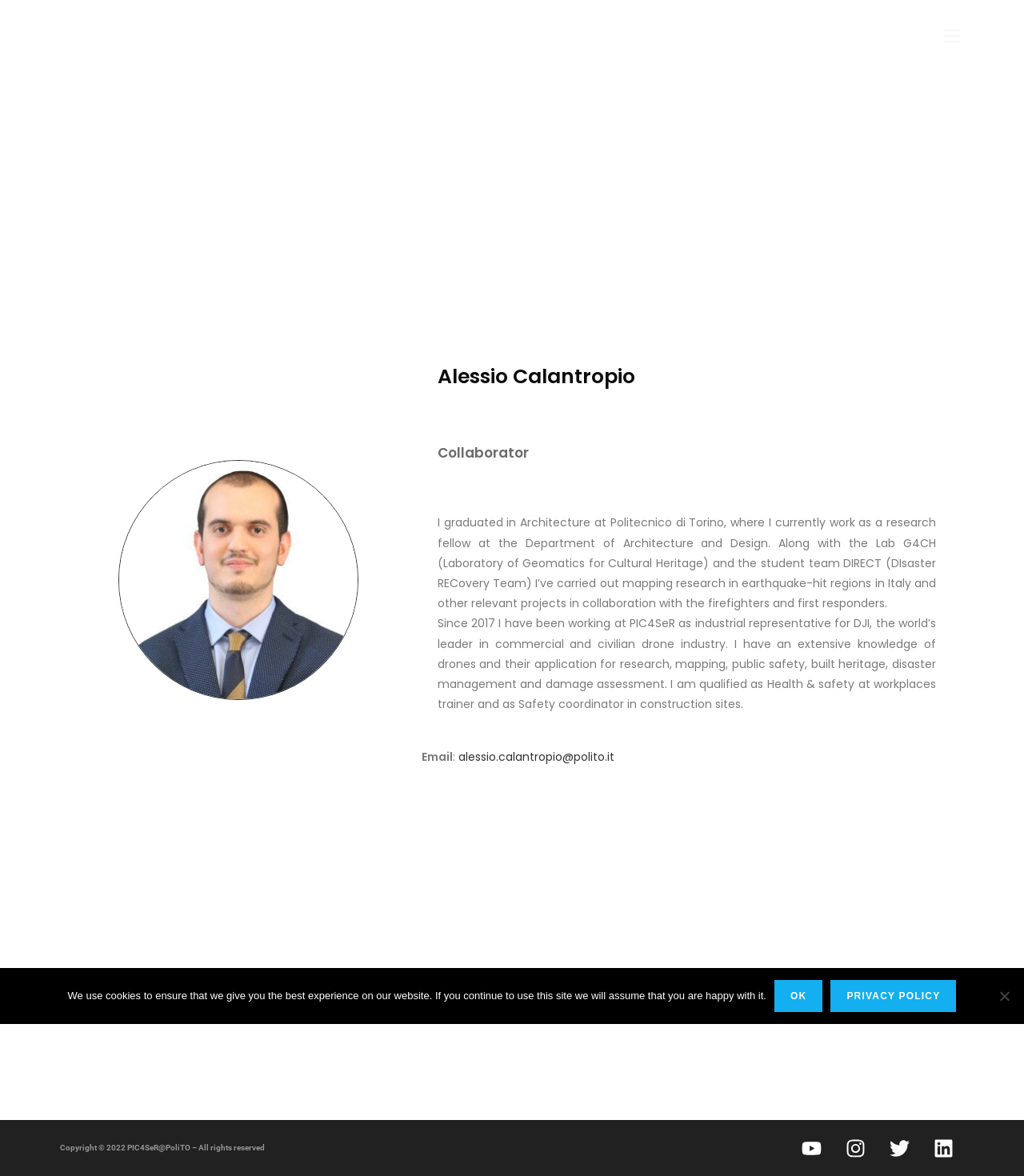Please find the bounding box coordinates of the element that needs to be clicked to perform the following instruction: "Click the link to Alessio's email". The bounding box coordinates should be four float numbers between 0 and 1, represented as [left, top, right, bottom].

[0.448, 0.637, 0.6, 0.651]